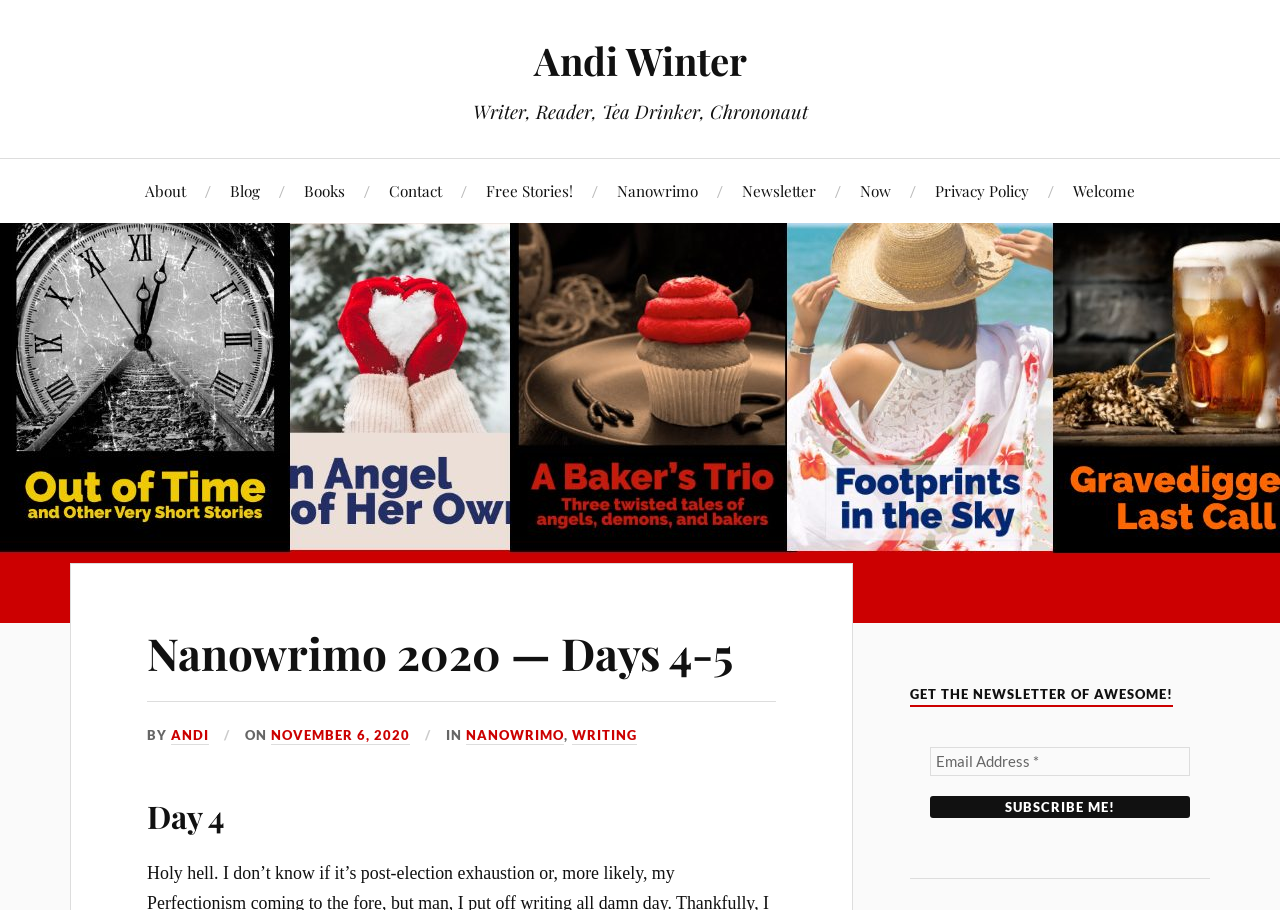Find the bounding box coordinates for the area that must be clicked to perform this action: "Subscribe to the newsletter".

[0.727, 0.874, 0.93, 0.899]